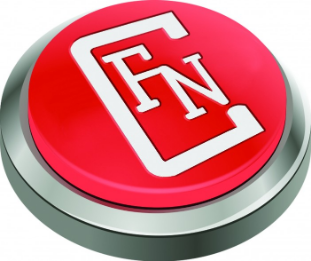Provide a short answer to the following question with just one word or phrase: What is the font style of the letters 'CFN'?

stylized